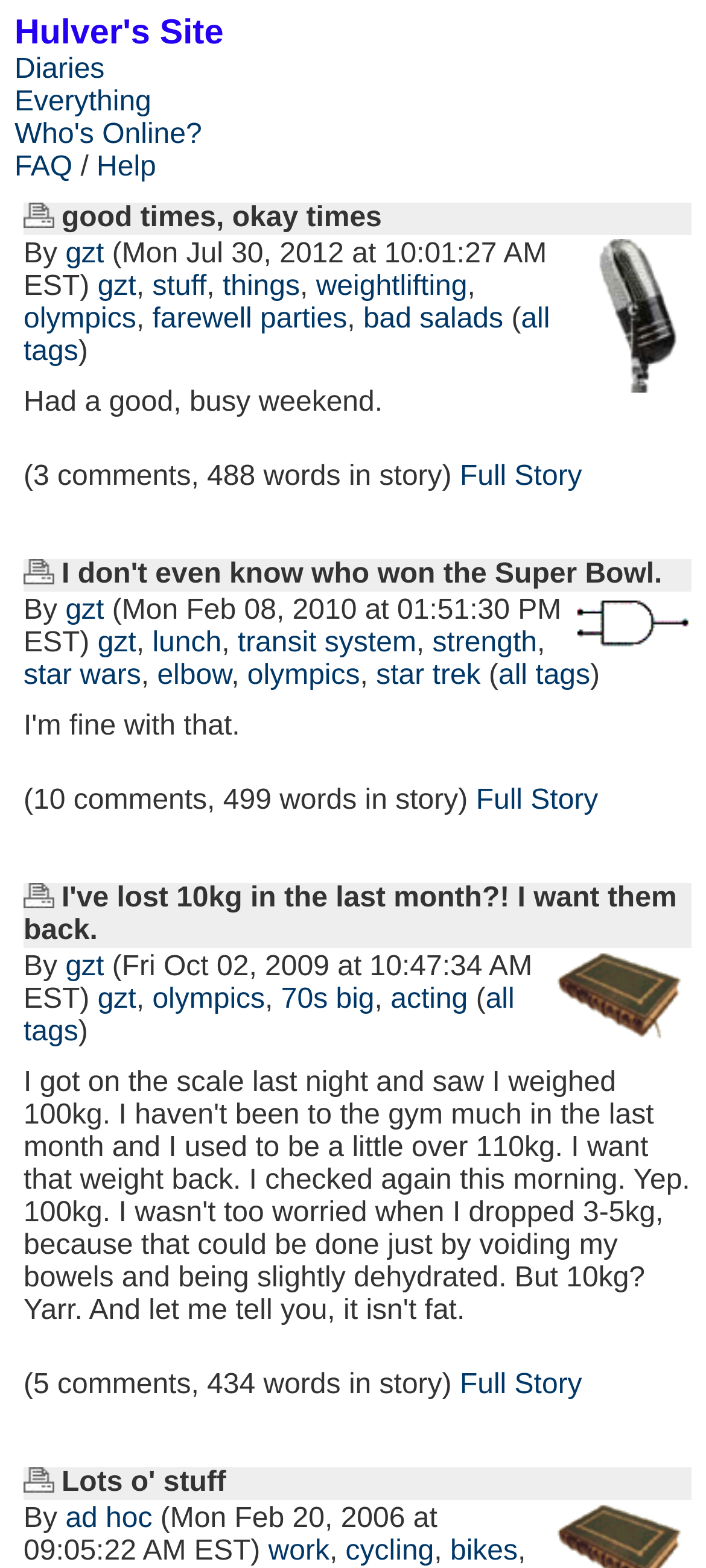Using the information from the screenshot, answer the following question thoroughly:
What is the topic of the second story?

The topic of the second story can be determined by looking at the 'link' elements with the texts 'lunch', 'transit system', 'strength', and 'star wars'. These topics are likely related to the story, and 'lunch' is the first topic mentioned.